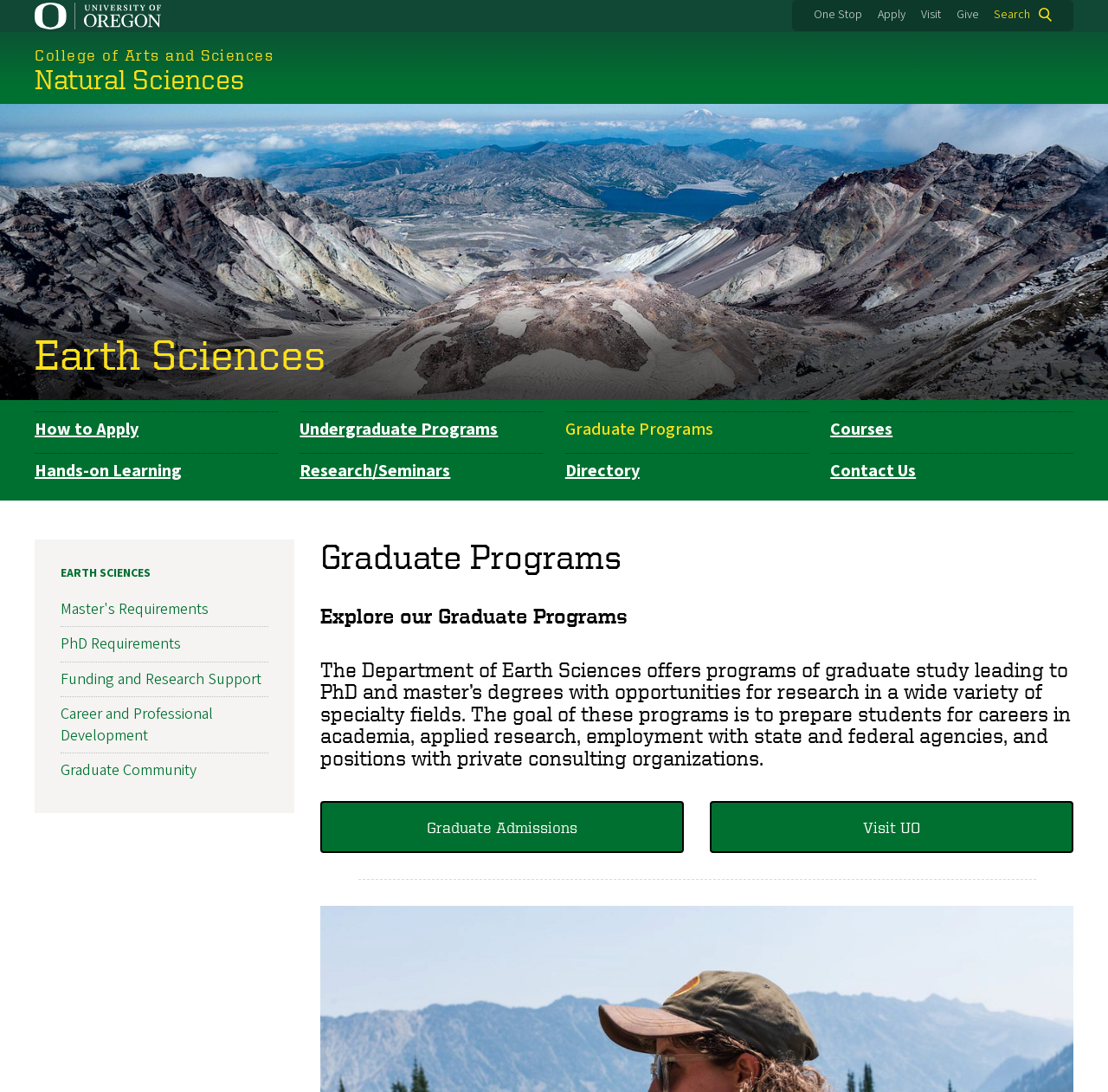What is the text of the first link on the webpage?
Answer the question with a single word or phrase by looking at the picture.

Skip to main content